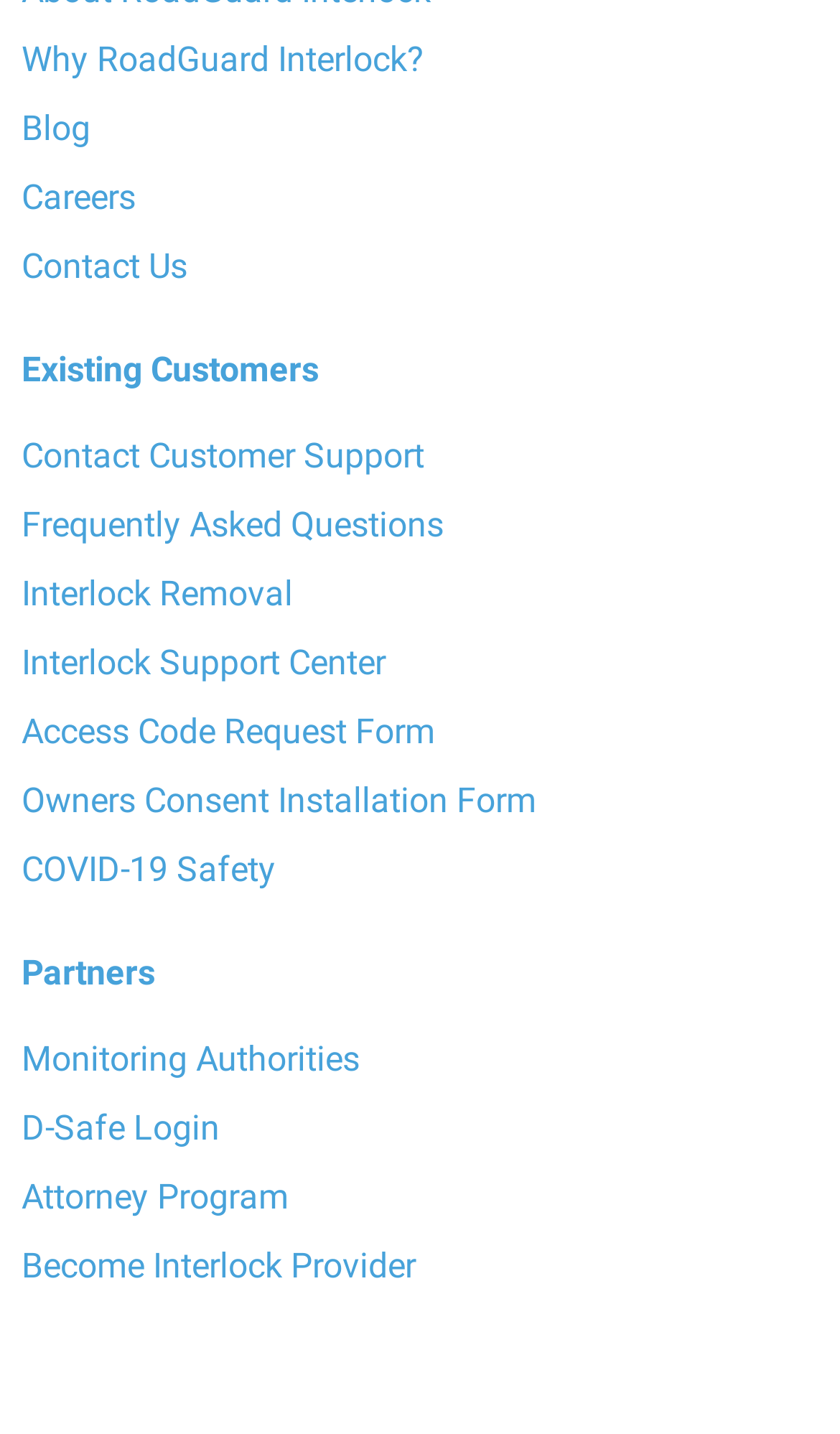Is there a link related to COVID-19 on the webpage?
Using the image, provide a concise answer in one word or a short phrase.

Yes